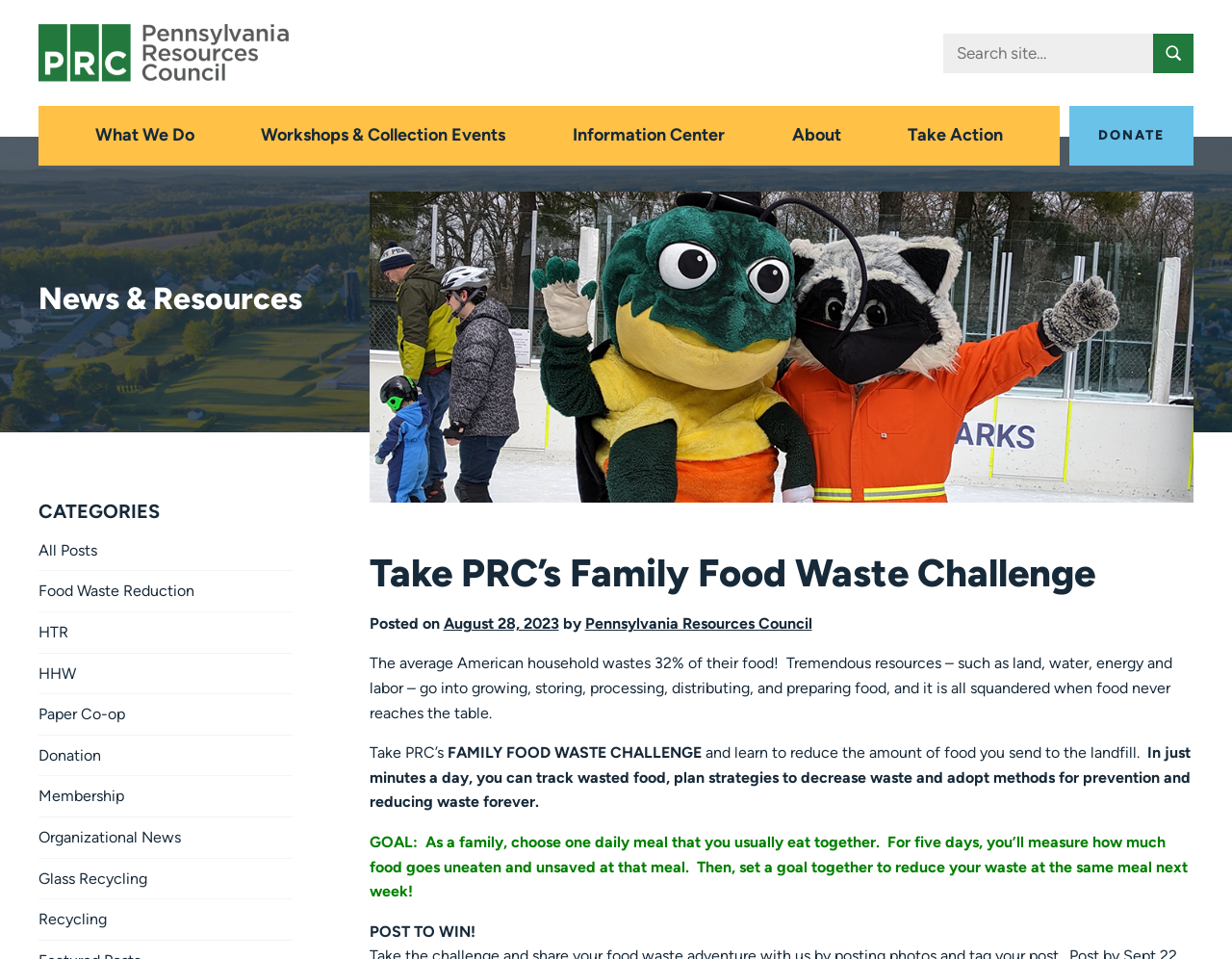Highlight the bounding box coordinates of the region I should click on to meet the following instruction: "Learn about what PRC does".

[0.07, 0.11, 0.165, 0.173]